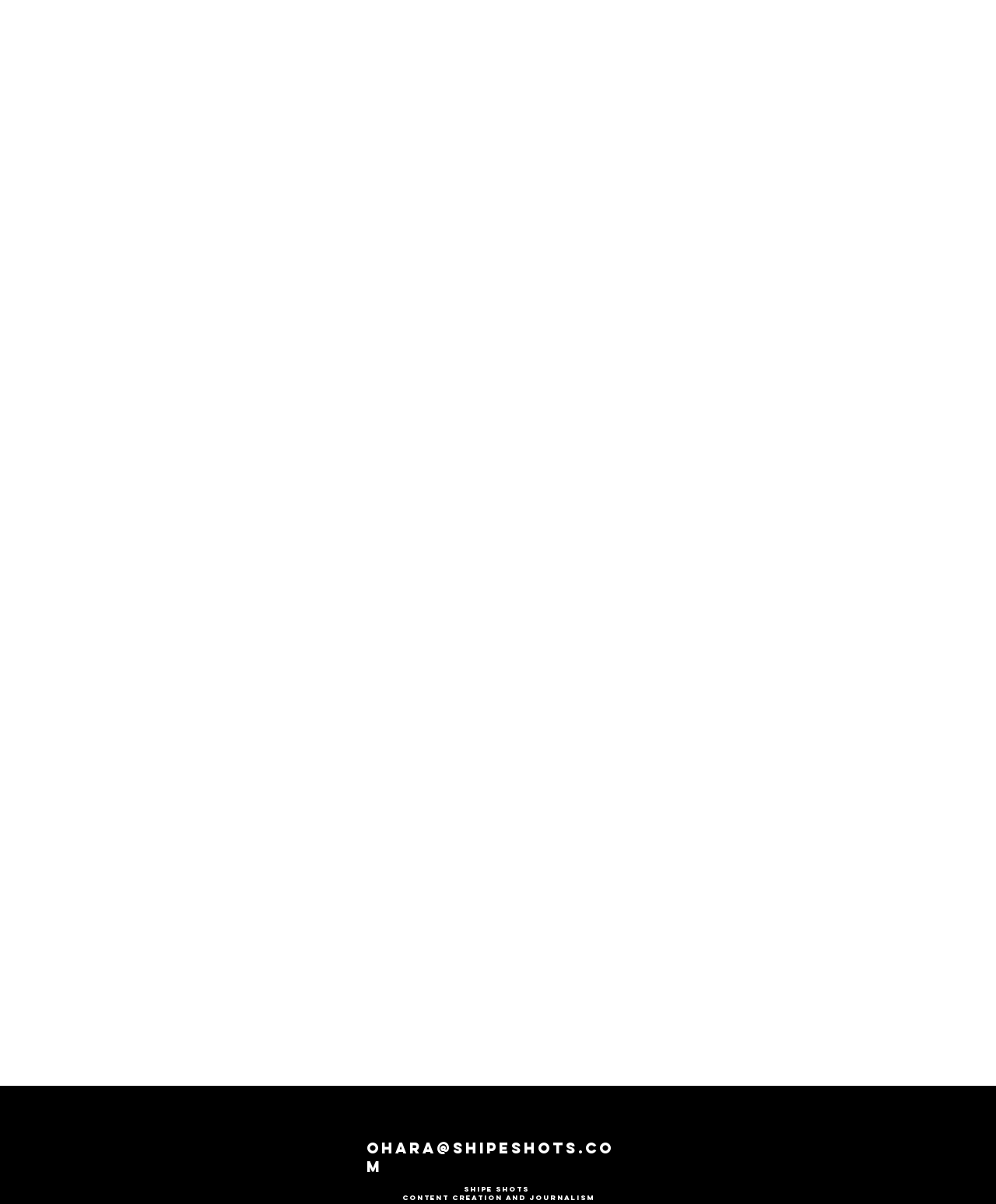Provide a brief response to the question using a single word or phrase: 
What type of content is associated with the webpage?

Shipe Shots